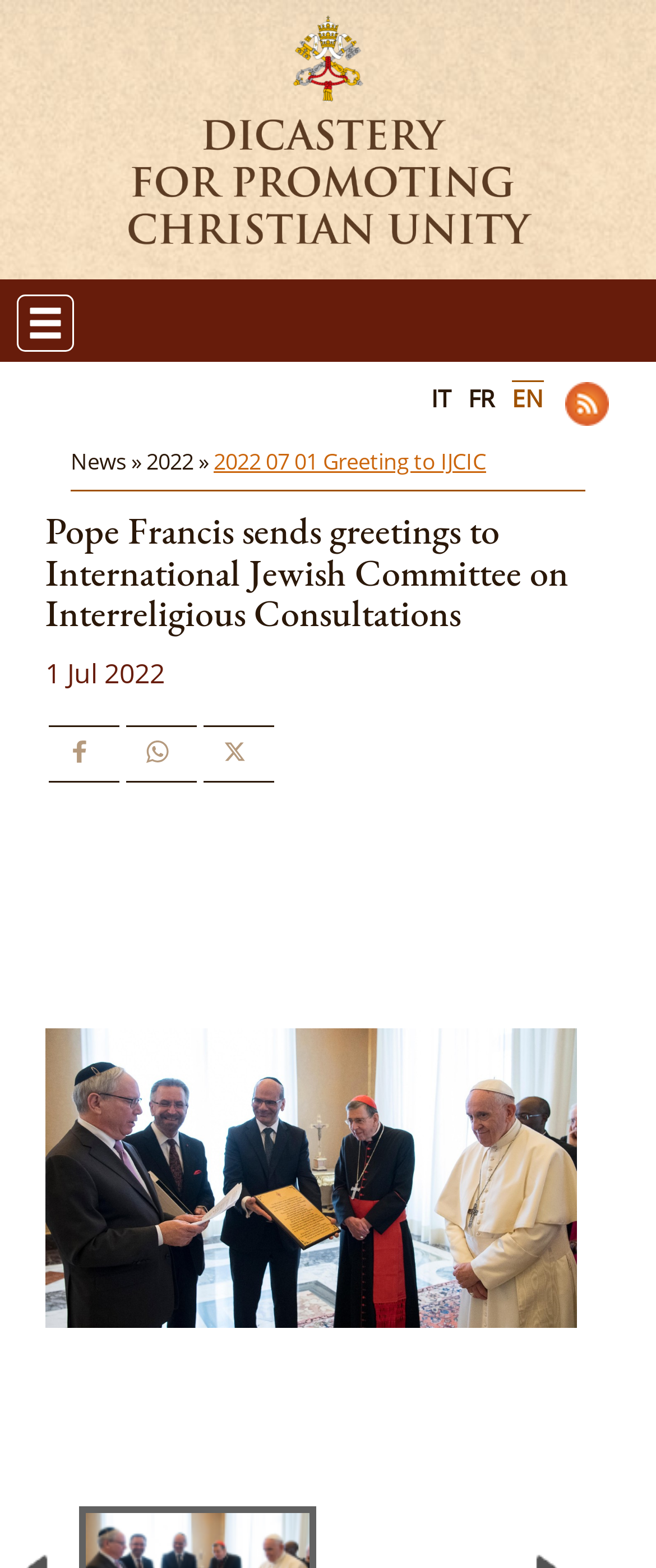What is the language of the webpage?
Please look at the screenshot and answer in one word or a short phrase.

Multiple